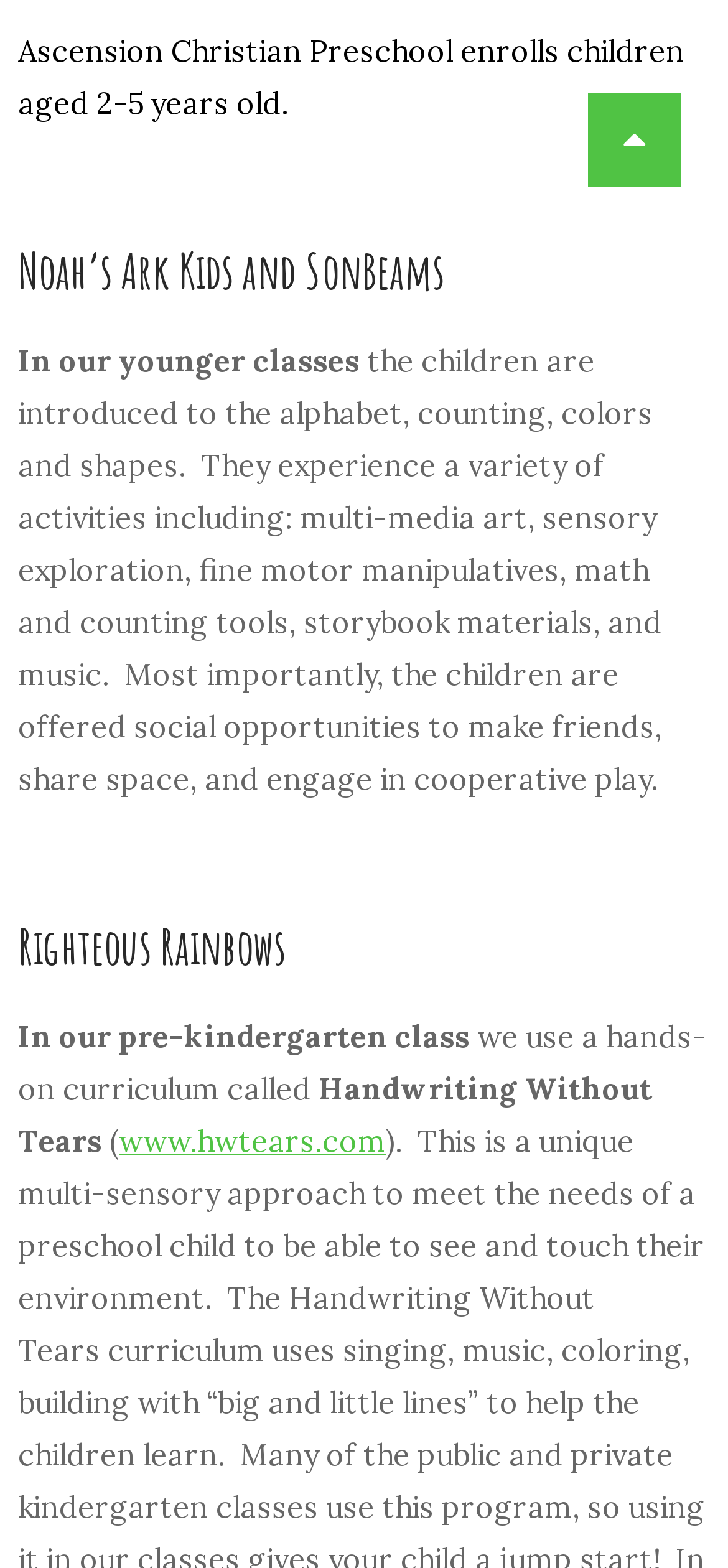Please study the image and answer the question comprehensively:
What is the age range of children enrolled in Ascension Christian Preschool?

The answer can be found in the first StaticText element, which states 'Ascension Christian Preschool enrolls children aged 2-5 years old.'